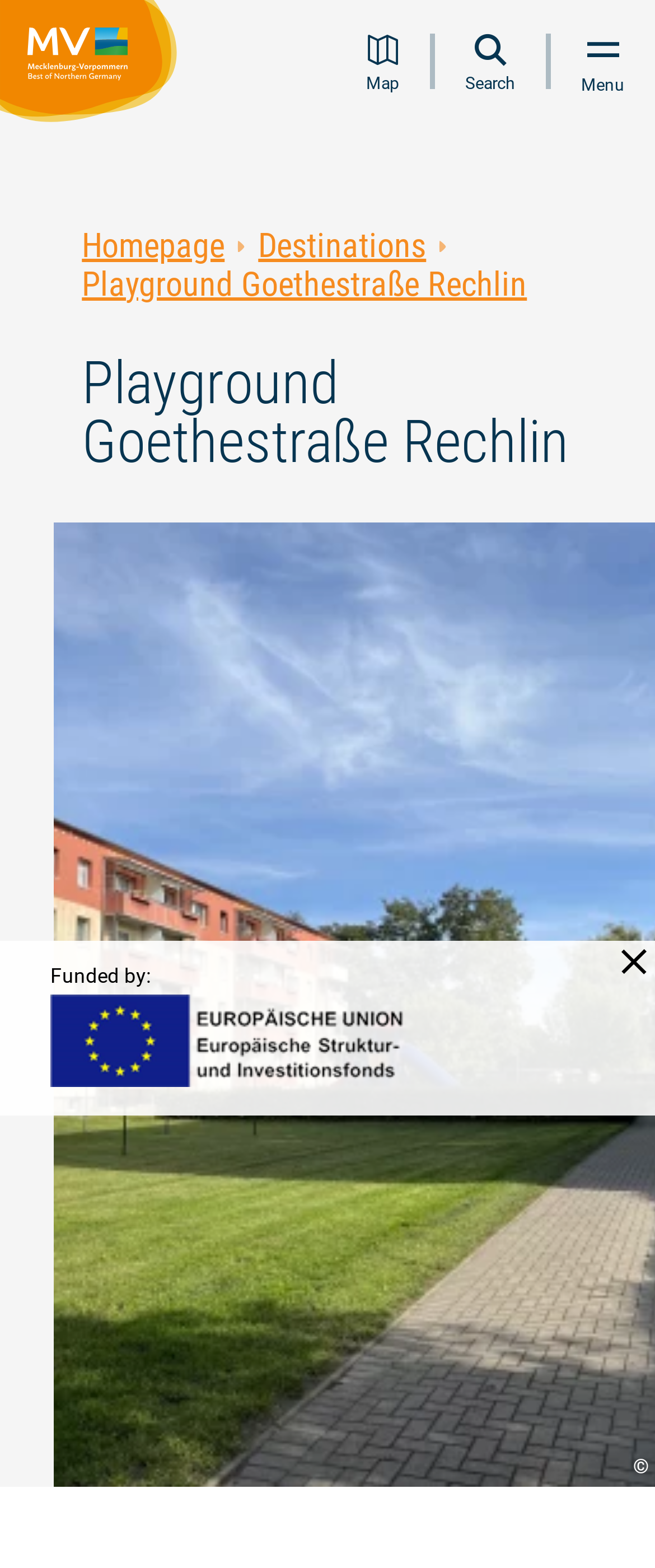Could you highlight the region that needs to be clicked to execute the instruction: "Search for something"?

[0.664, 0.021, 0.833, 0.056]